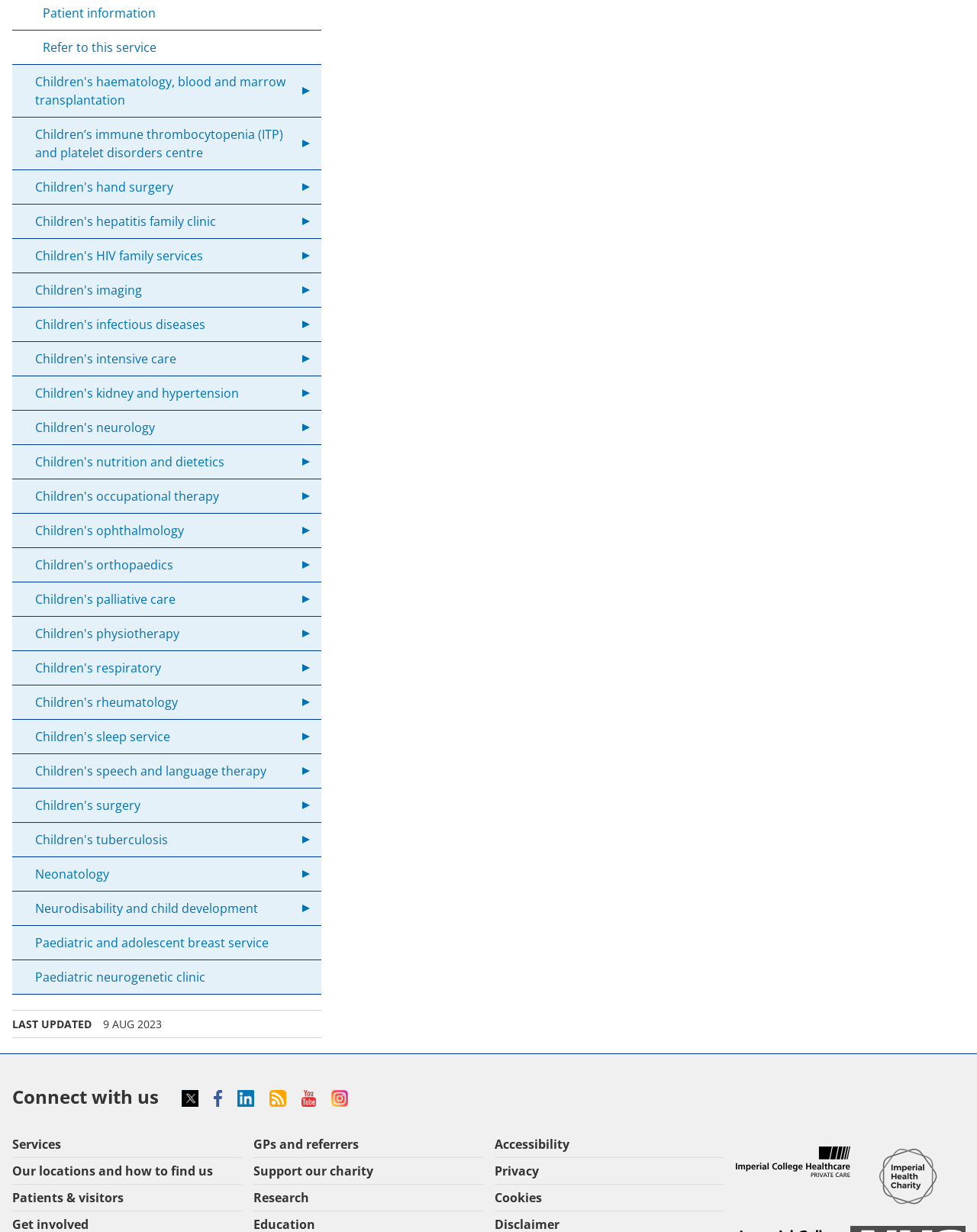Please identify the bounding box coordinates of where to click in order to follow the instruction: "View Services".

[0.012, 0.918, 0.247, 0.939]